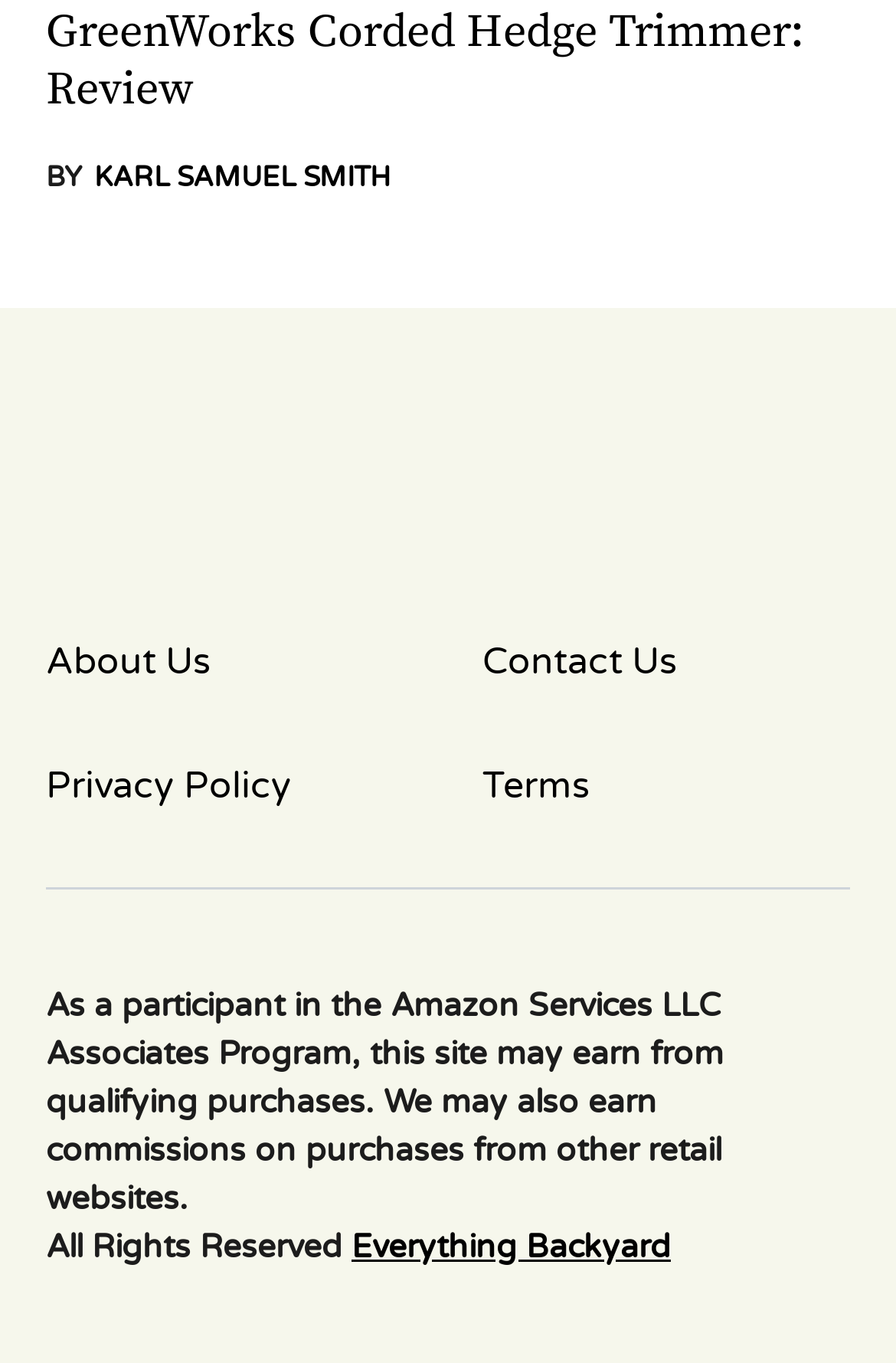What is the name of the reviewed product?
Using the details from the image, give an elaborate explanation to answer the question.

The heading element at the top of the webpage contains the text 'GreenWorks Corded Hedge Trimmer: Review', which suggests that the webpage is reviewing a product called GreenWorks Corded Hedge Trimmer.